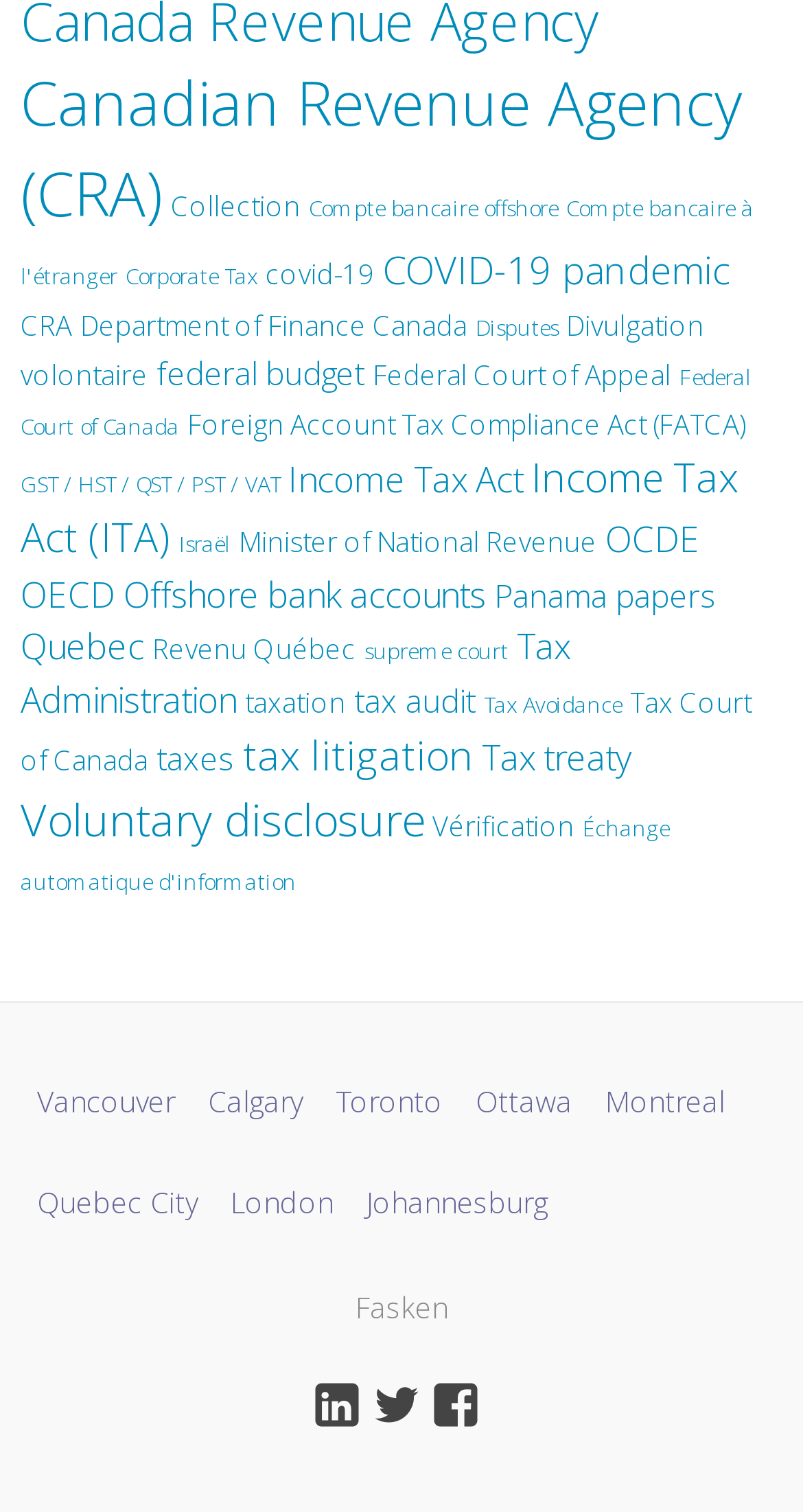Determine the bounding box coordinates of the element that should be clicked to execute the following command: "Learn about Voluntary disclosure".

[0.026, 0.521, 0.528, 0.561]